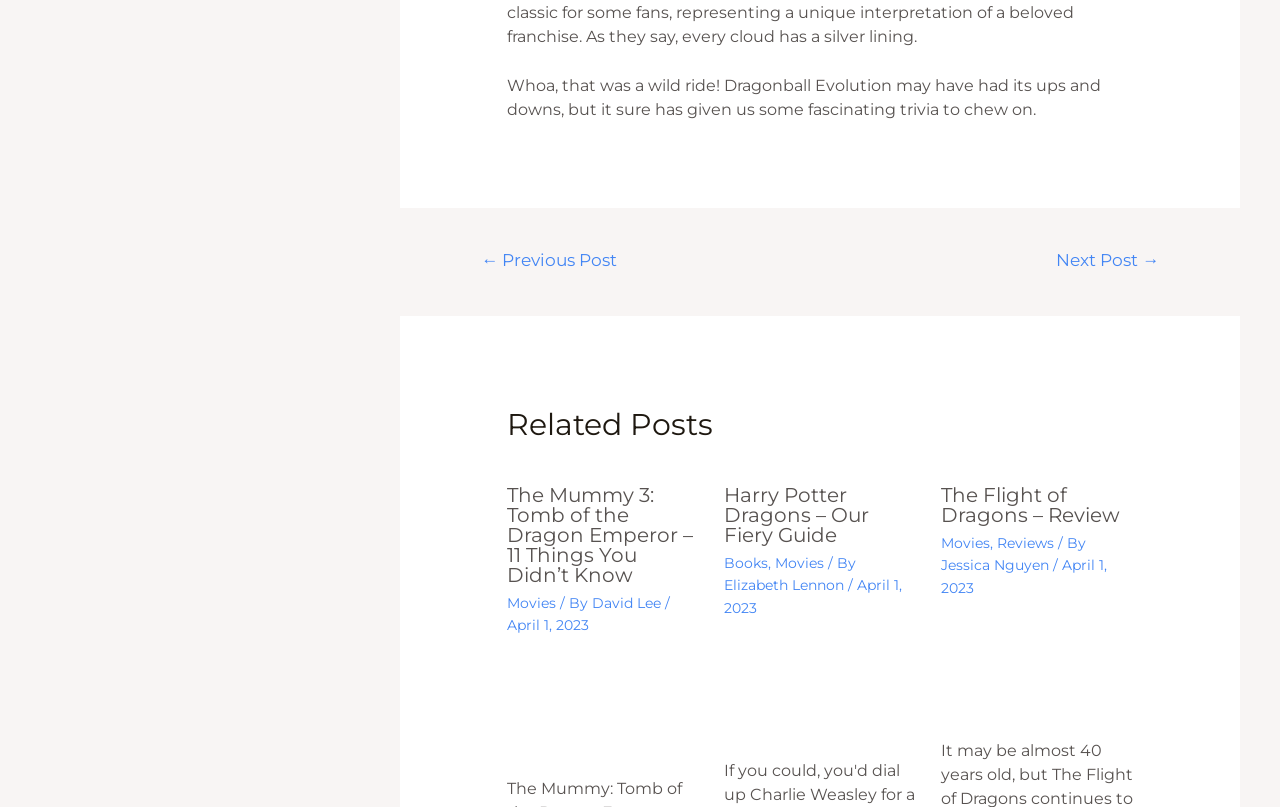Highlight the bounding box coordinates of the element you need to click to perform the following instruction: "Click on the 'Previous Post' link."

[0.356, 0.3, 0.502, 0.349]